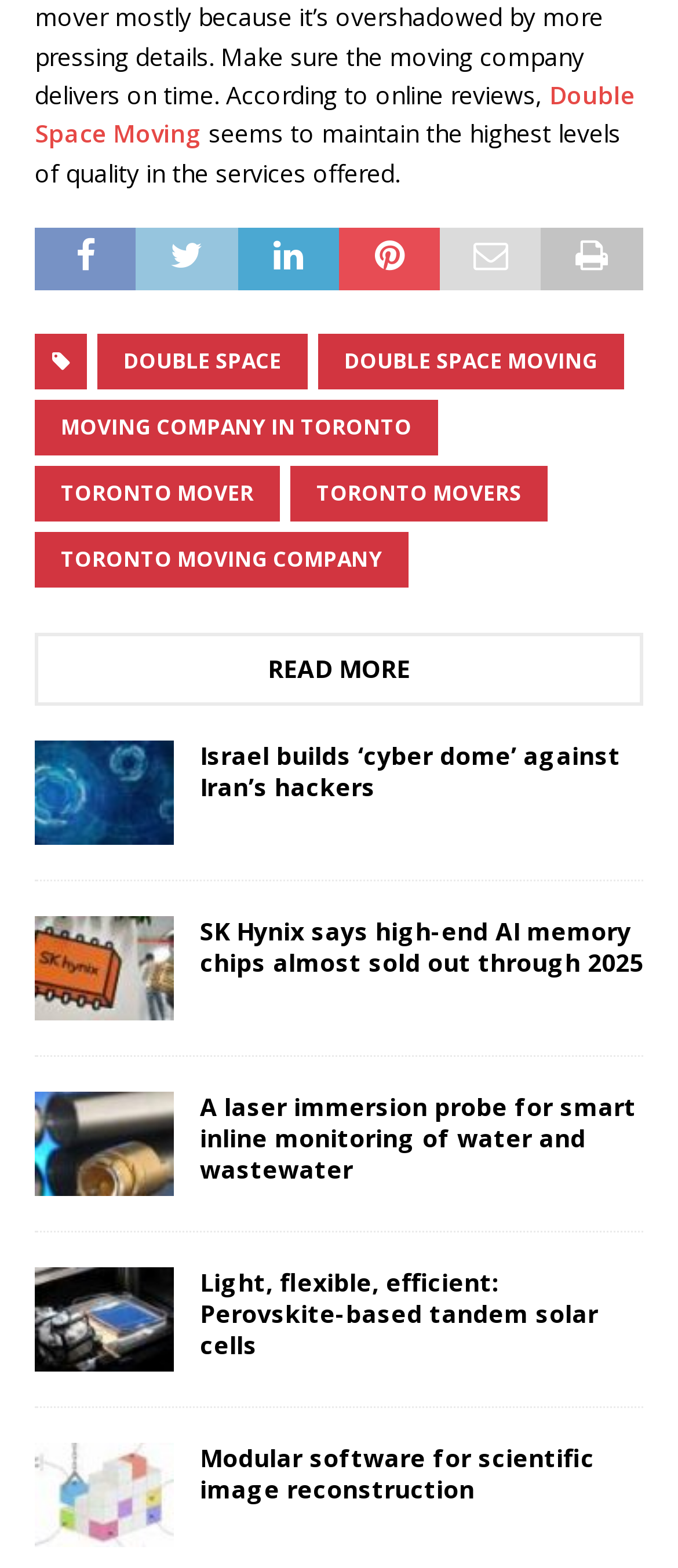Find and indicate the bounding box coordinates of the region you should select to follow the given instruction: "Read more about the company".

[0.395, 0.415, 0.605, 0.437]